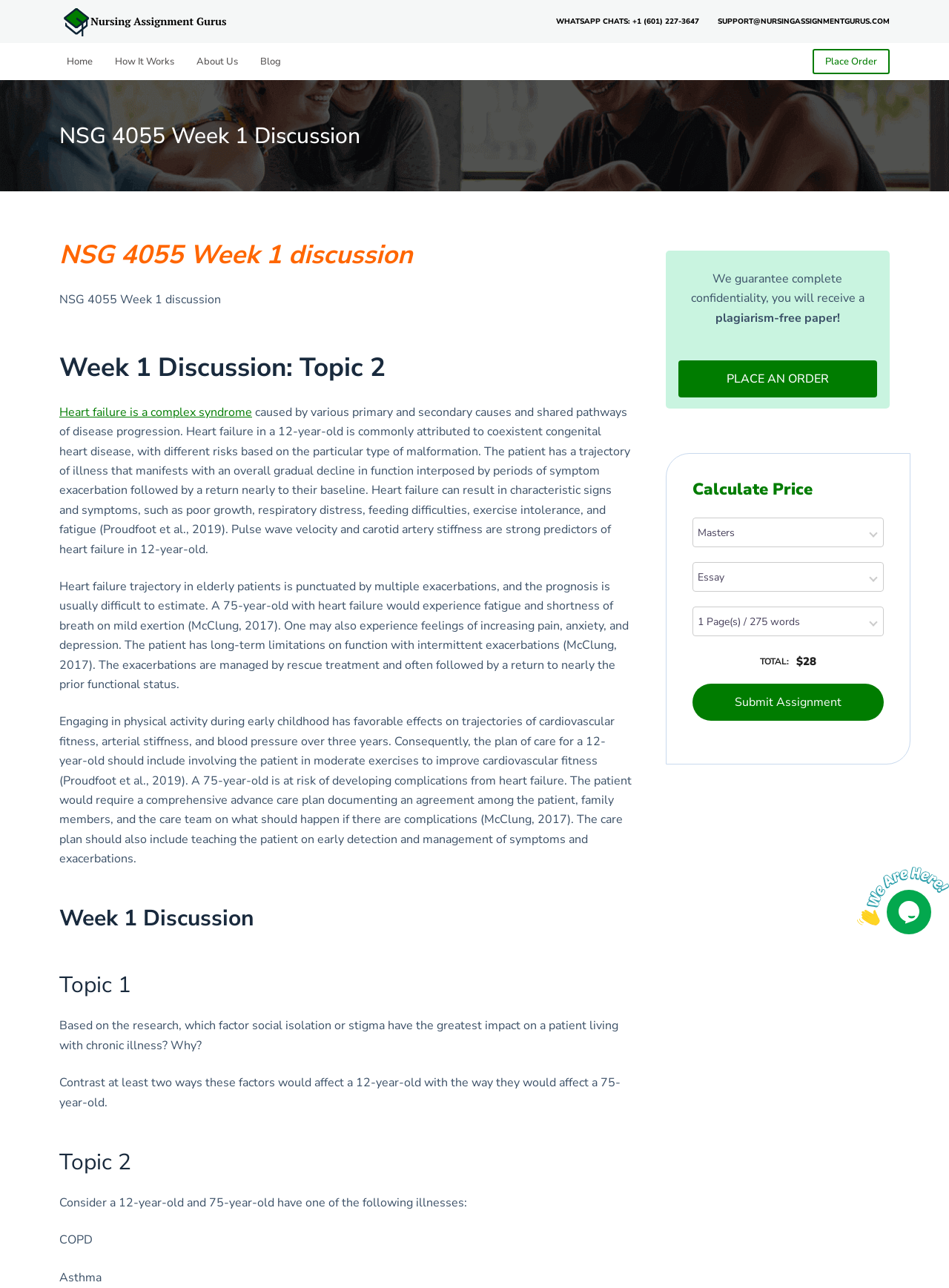What is the total cost of the assignment?
Answer the question based on the image using a single word or a brief phrase.

$28